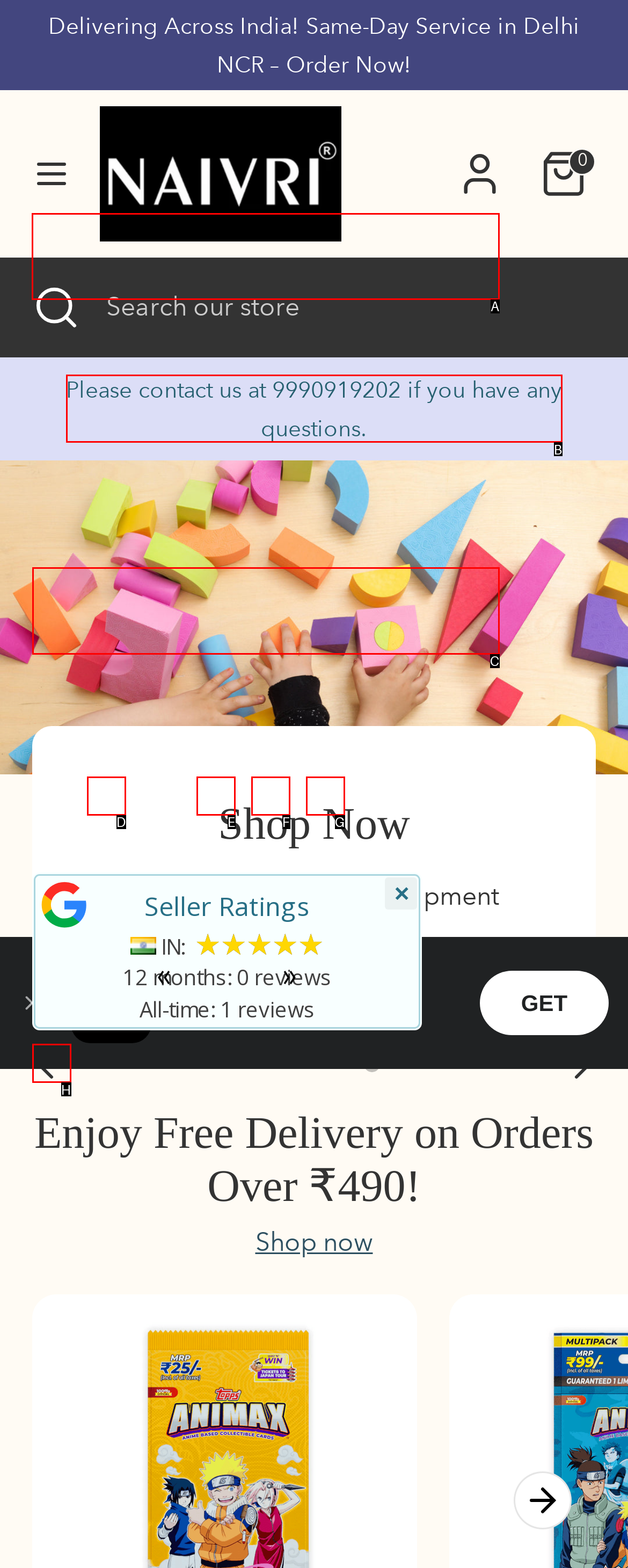Look at the highlighted elements in the screenshot and tell me which letter corresponds to the task: Go to Home.

A